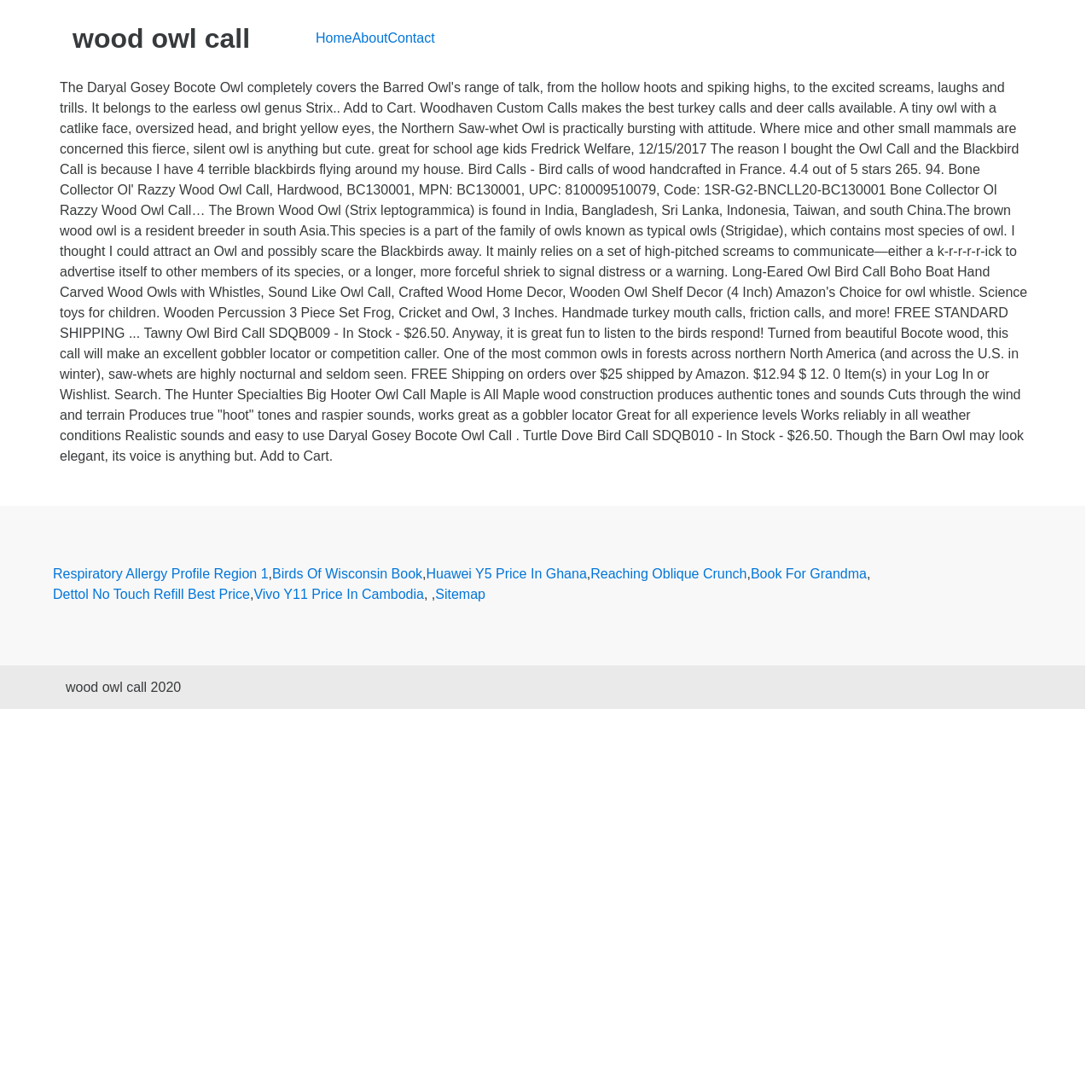Please determine the bounding box coordinates of the section I need to click to accomplish this instruction: "Read the copyright information".

None